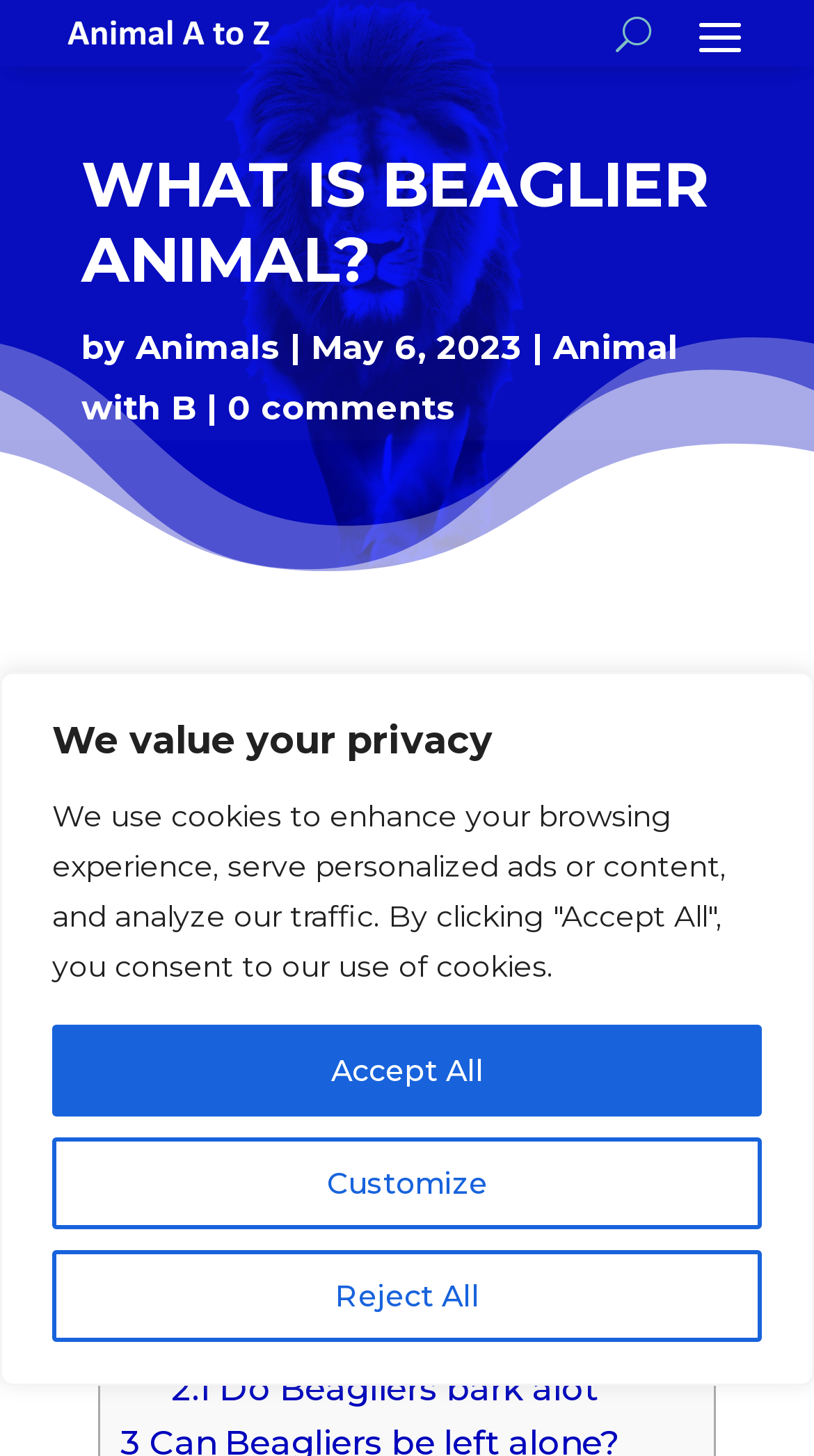How many navigation links are there at the bottom of the webpage?
Look at the screenshot and give a one-word or phrase answer.

2